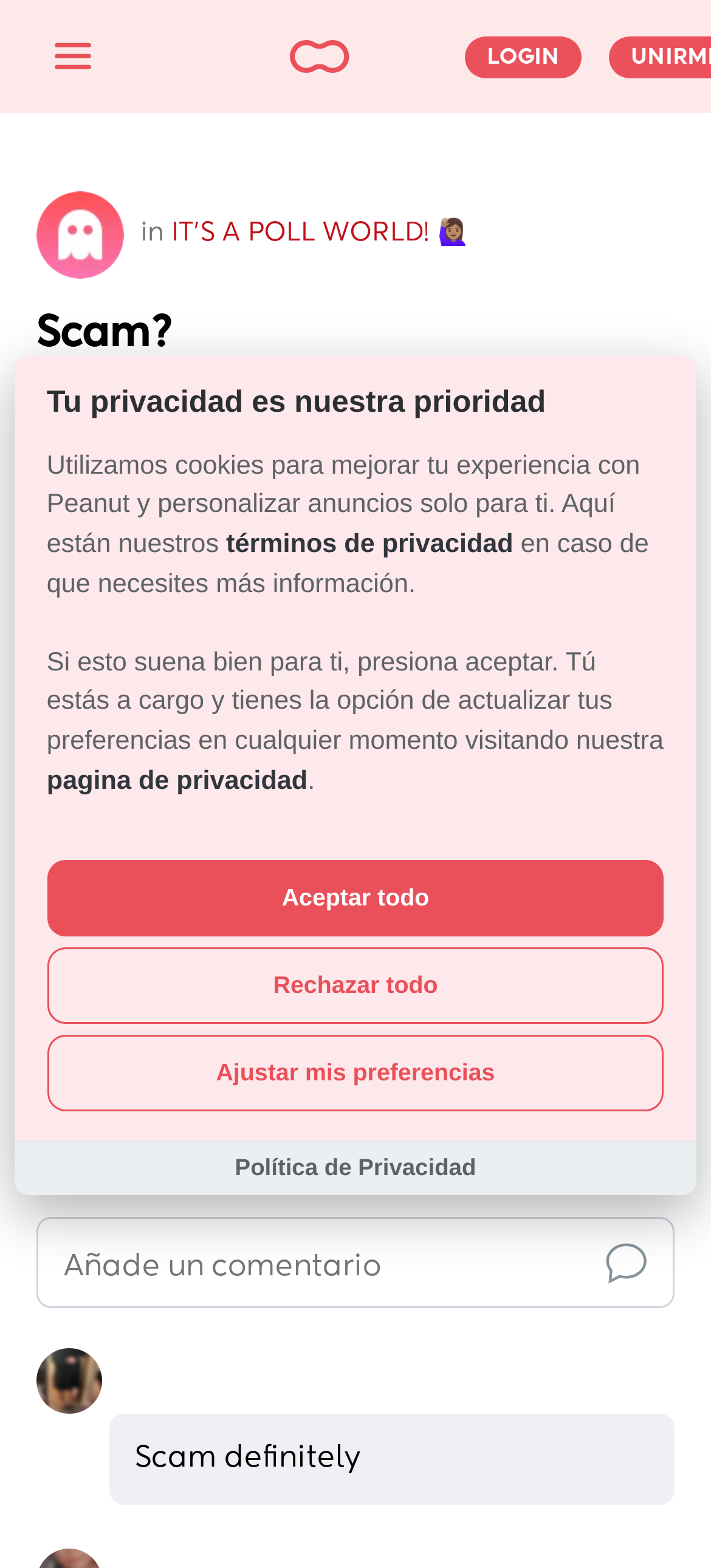Determine the bounding box coordinates of the clickable region to carry out the instruction: "Click on the 'Me gusta' button".

[0.051, 0.312, 0.218, 0.367]